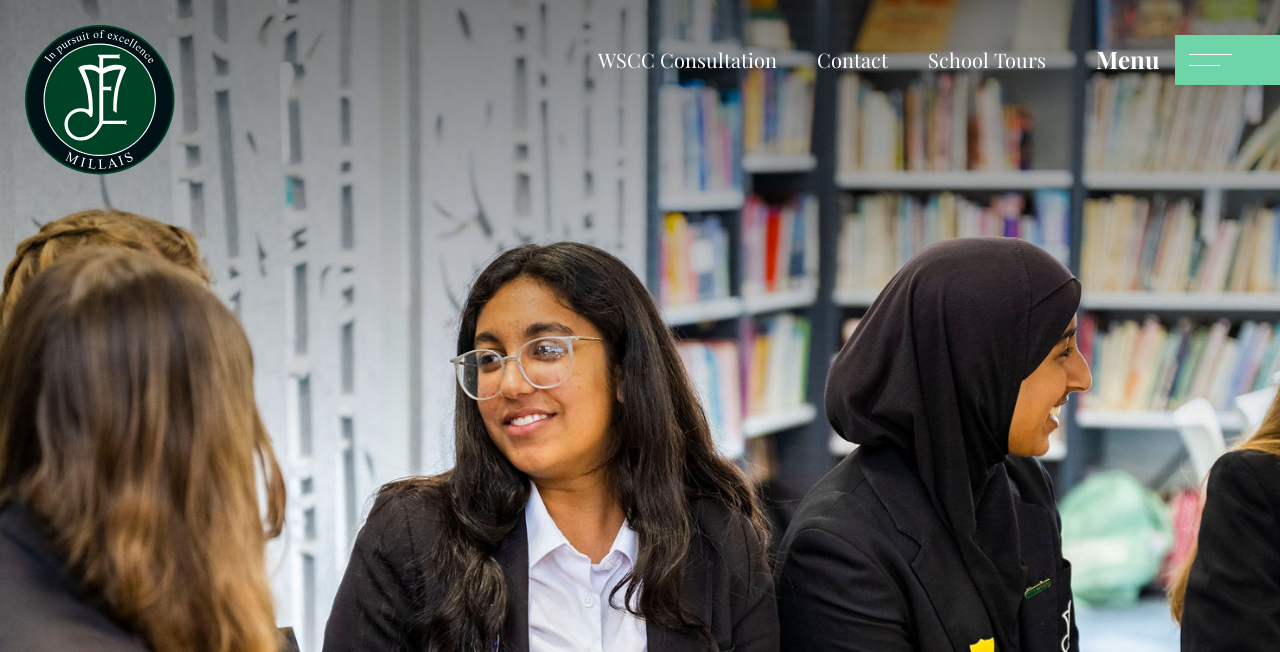What is the purpose of the 'previous' and 'next' buttons?
Based on the image, give a one-word or short phrase answer.

Navigation